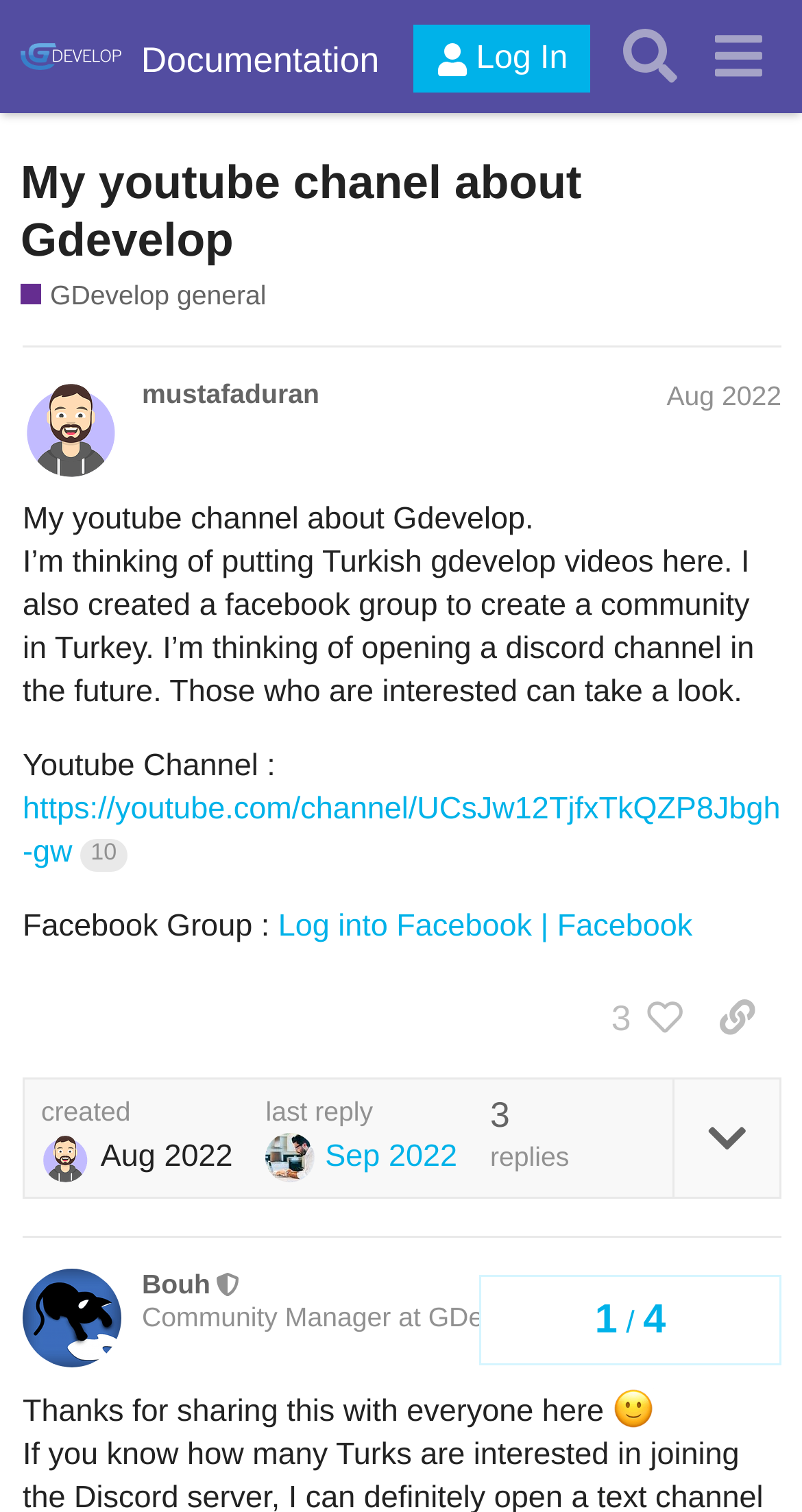Respond to the following question using a concise word or phrase: 
What is the date of the last reply?

Sep 2, 2022